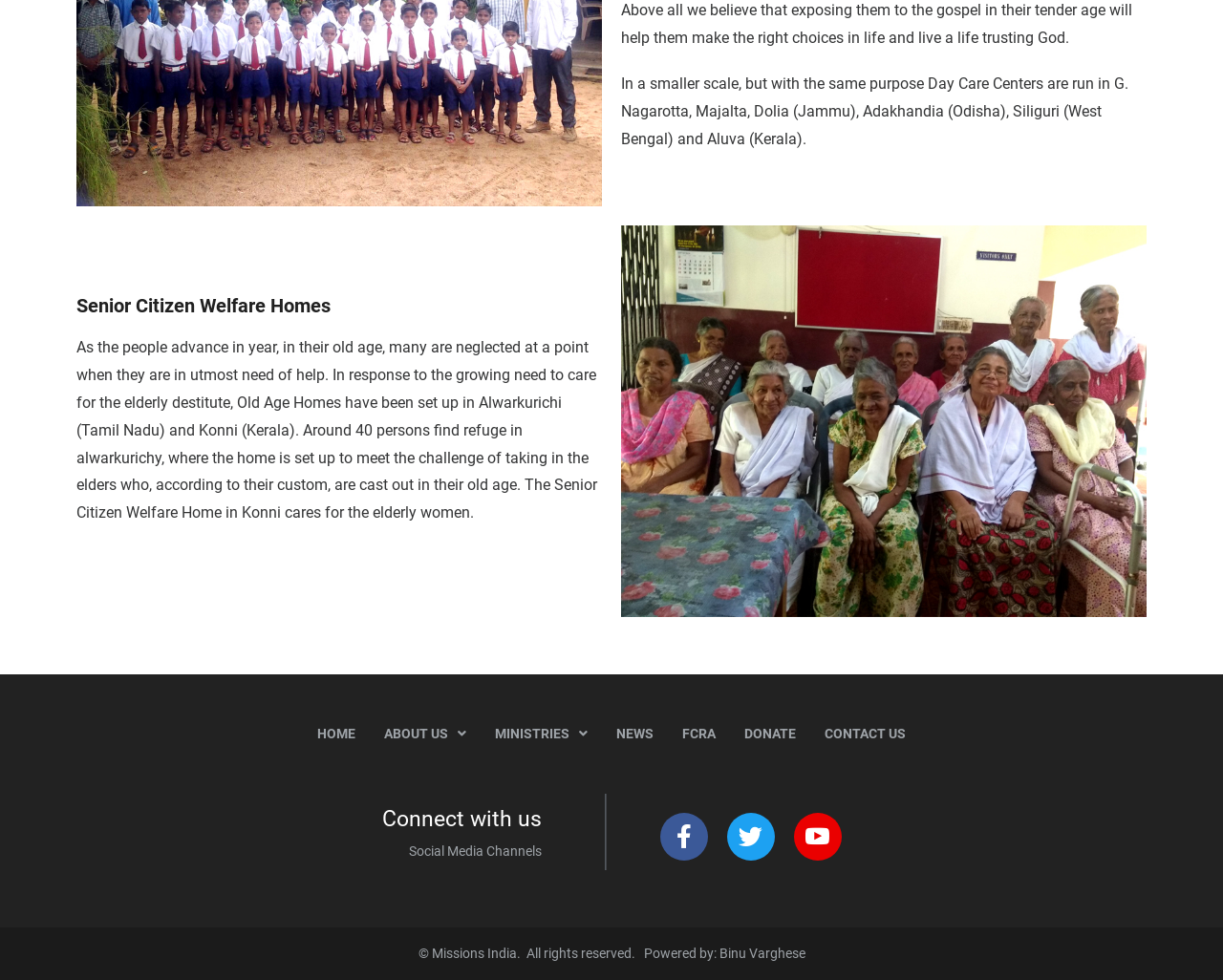Please determine the bounding box coordinates for the UI element described here. Use the format (top-left x, top-left y, bottom-right x, bottom-right y) with values bounded between 0 and 1: Veja online

None